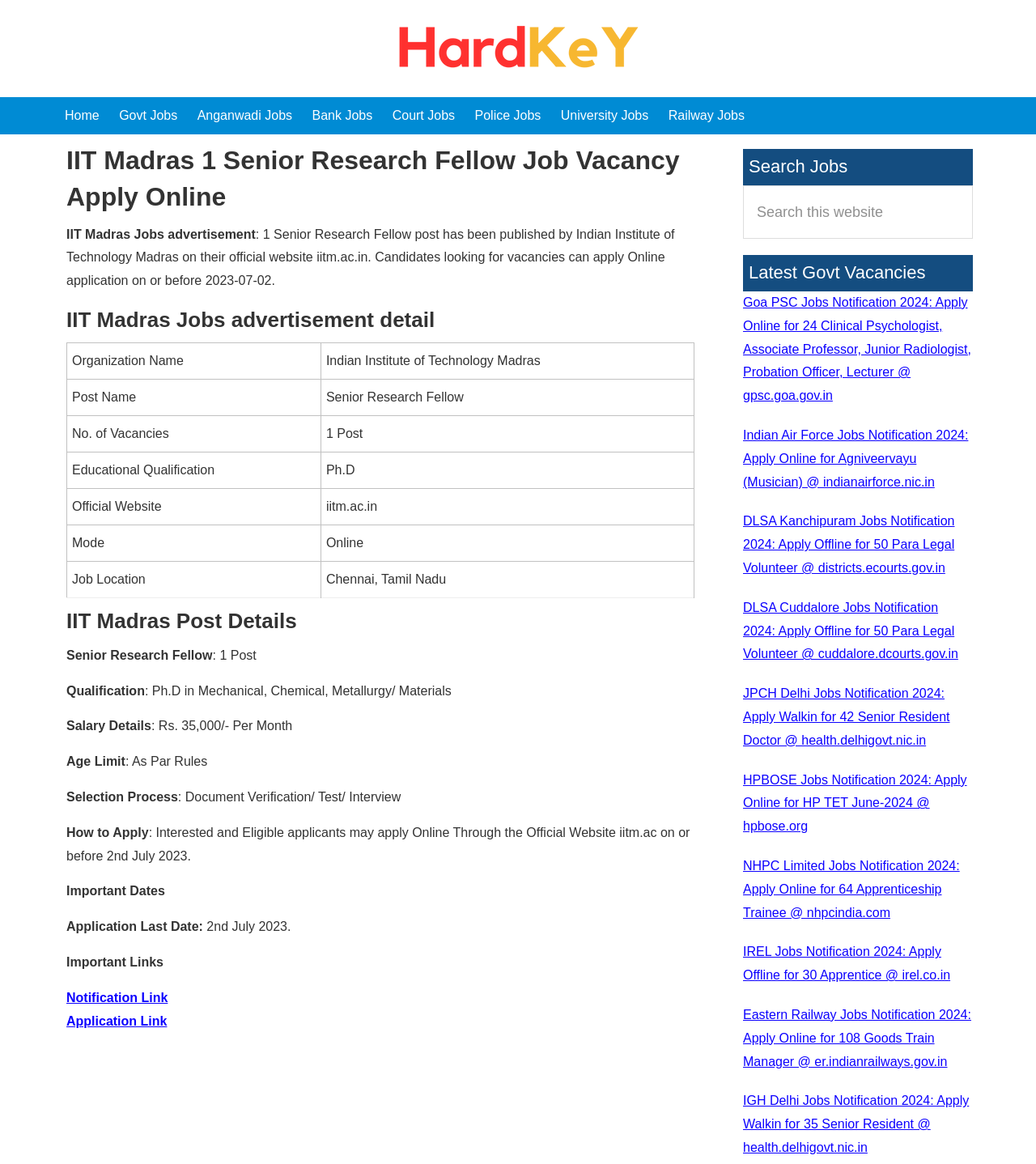Identify the bounding box coordinates of the area that should be clicked in order to complete the given instruction: "Click on Notification Link". The bounding box coordinates should be four float numbers between 0 and 1, i.e., [left, top, right, bottom].

[0.064, 0.851, 0.162, 0.863]